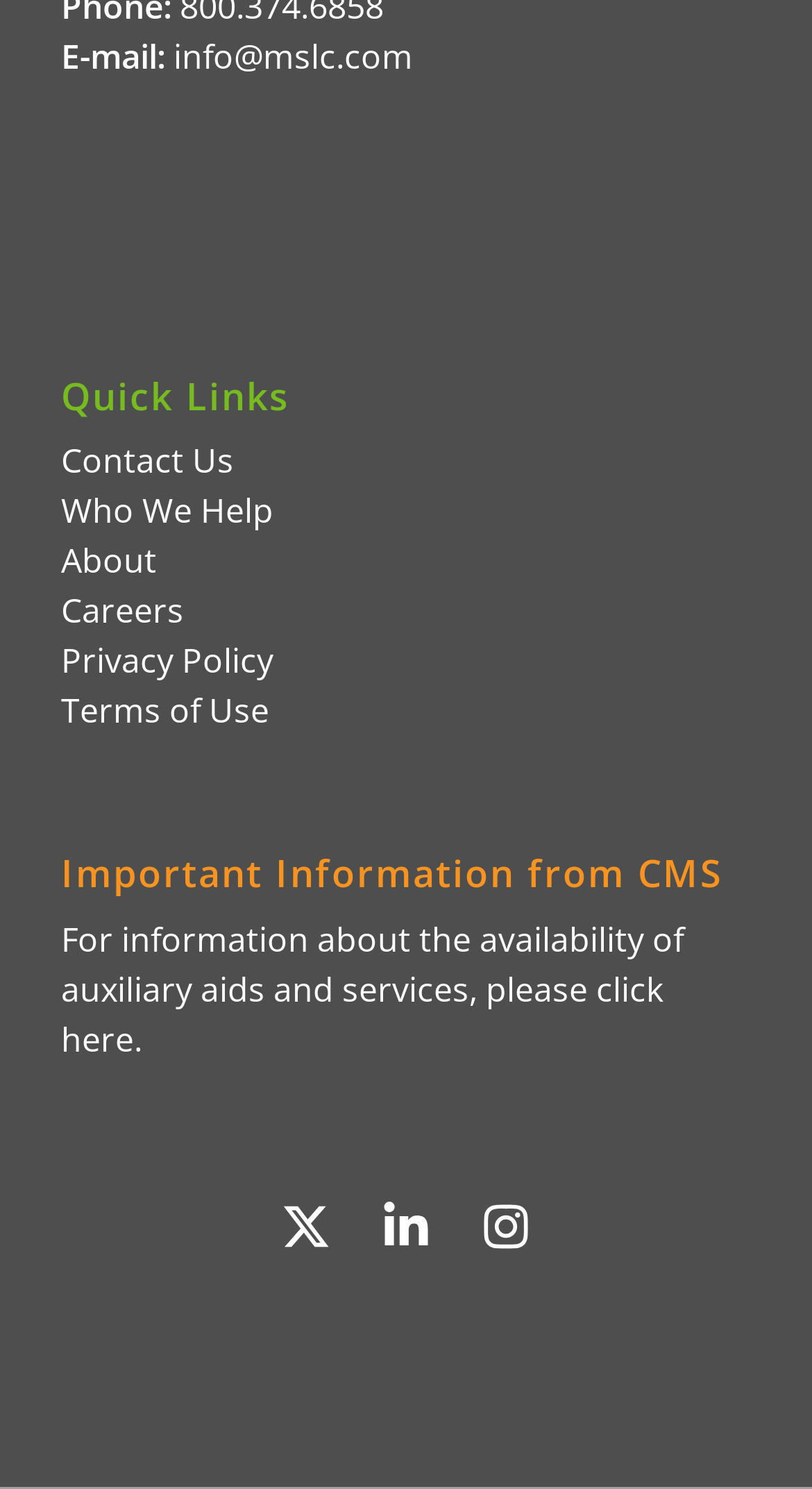Please find the bounding box coordinates of the clickable region needed to complete the following instruction: "Click here for auxiliary aids and services information". The bounding box coordinates must consist of four float numbers between 0 and 1, i.e., [left, top, right, bottom].

[0.075, 0.649, 0.816, 0.713]